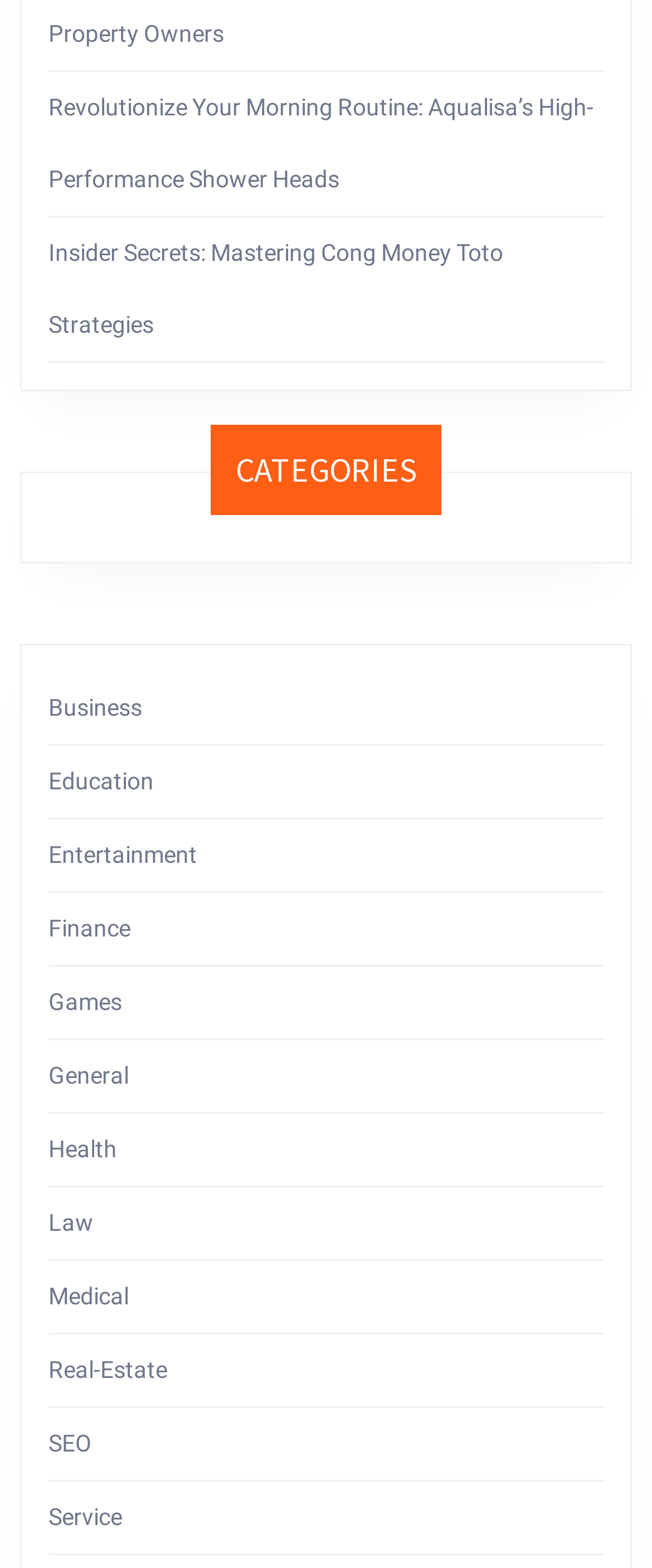Using the description: "Service", determine the UI element's bounding box coordinates. Ensure the coordinates are in the format of four float numbers between 0 and 1, i.e., [left, top, right, bottom].

[0.074, 0.959, 0.187, 0.976]